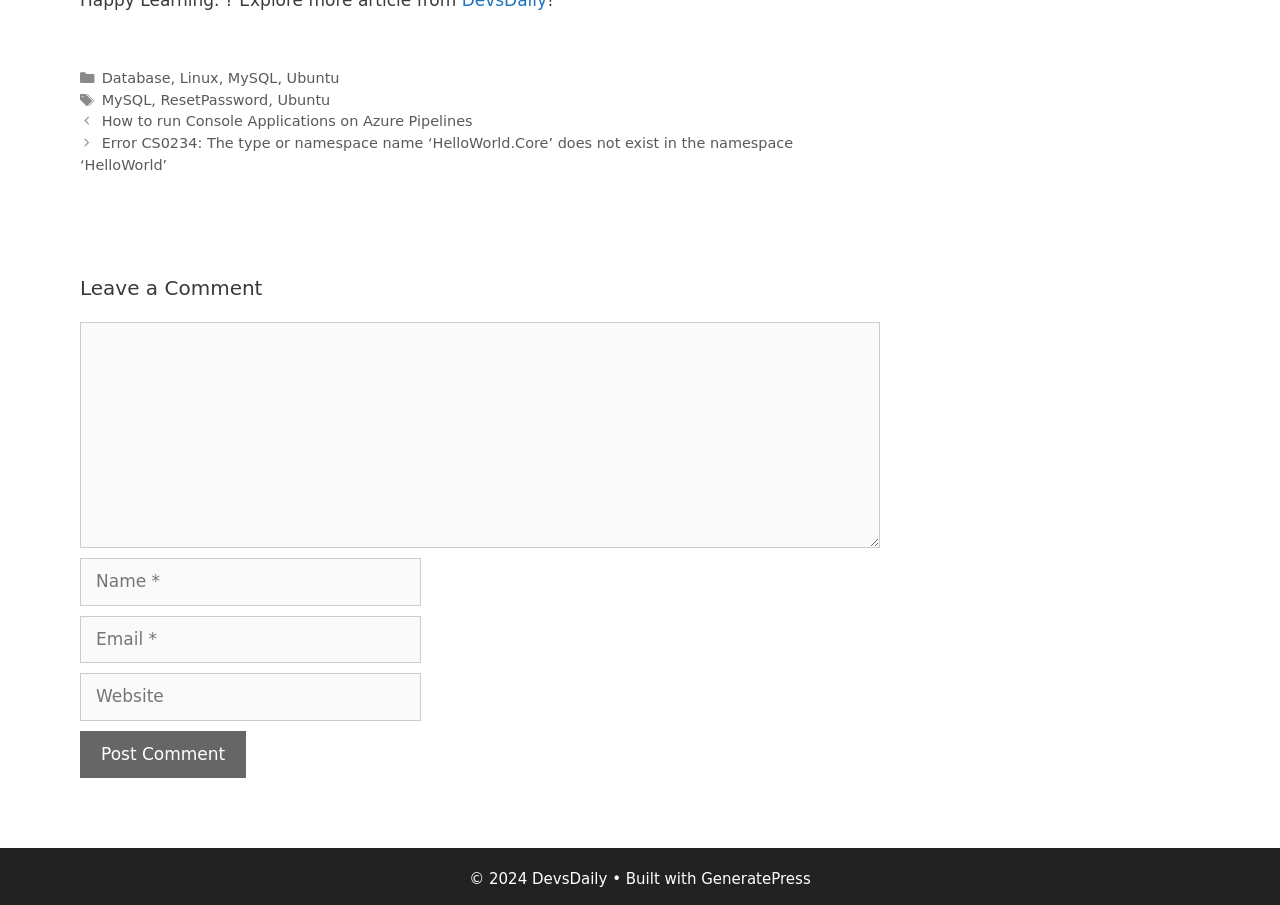Locate the bounding box coordinates of the clickable element to fulfill the following instruction: "Click on the 'Previous' link". Provide the coordinates as four float numbers between 0 and 1 in the format [left, top, right, bottom].

[0.079, 0.125, 0.369, 0.143]